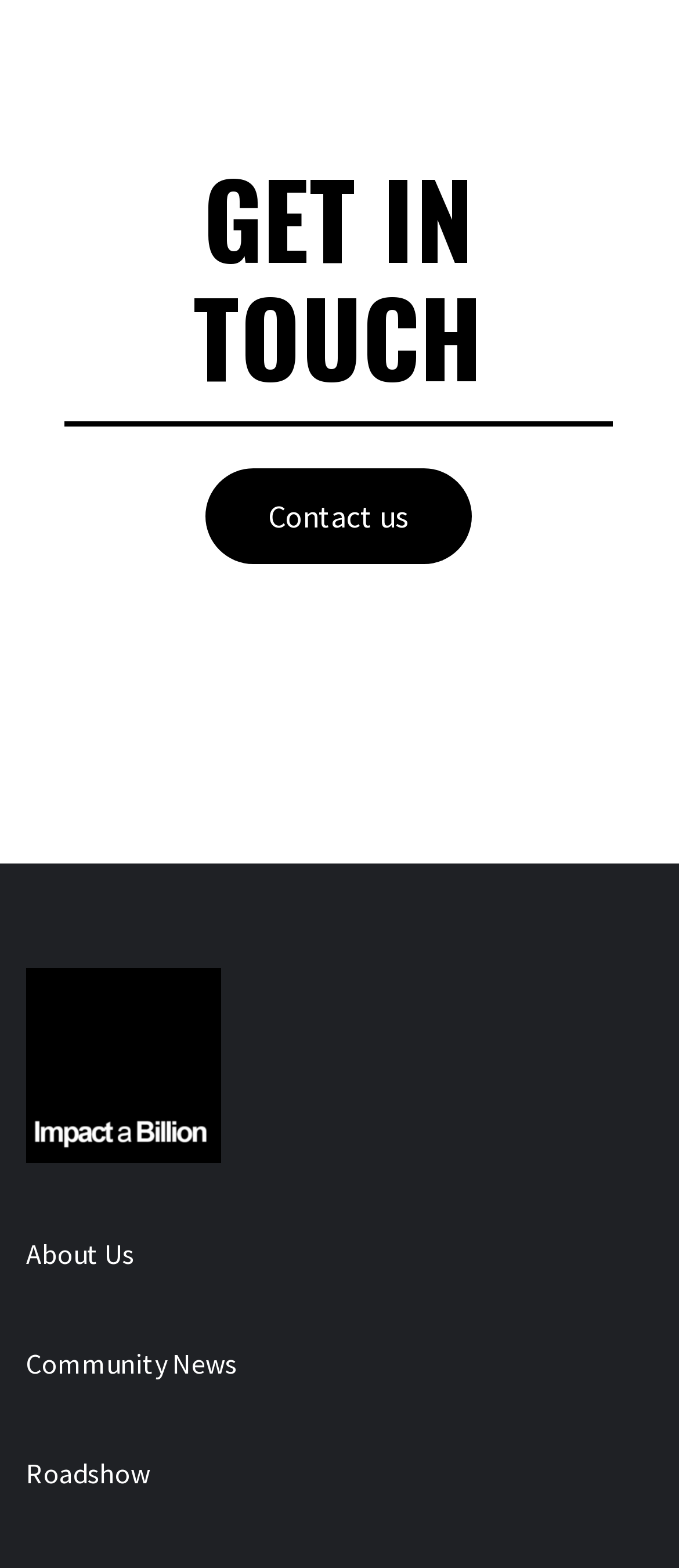Provide a one-word or one-phrase answer to the question:
What is the text of the first link?

Contact us